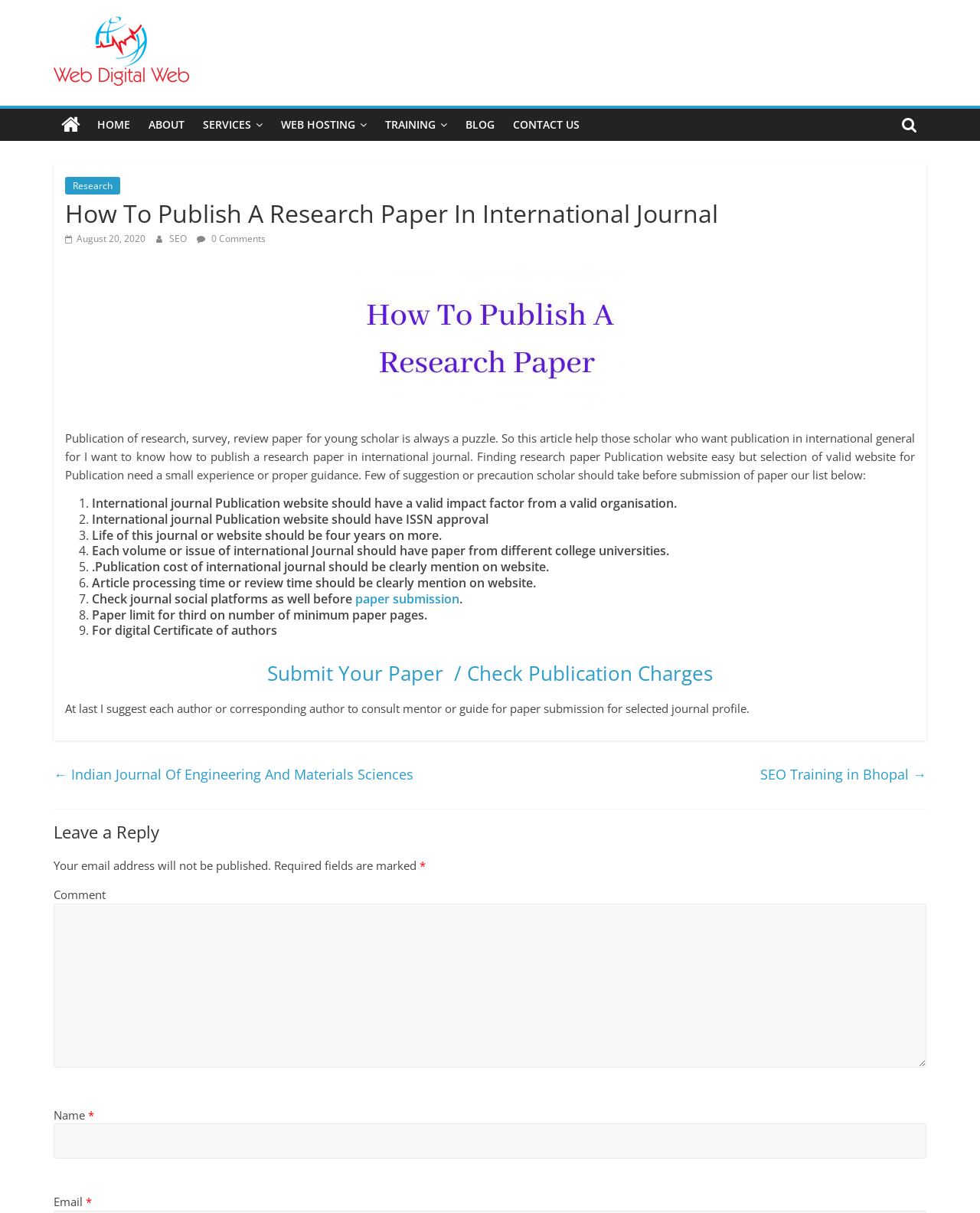Determine the bounding box of the UI element mentioned here: "parent_node: Comment name="comment"". The coordinates must be in the format [left, top, right, bottom] with values ranging from 0 to 1.

[0.055, 0.745, 0.945, 0.88]